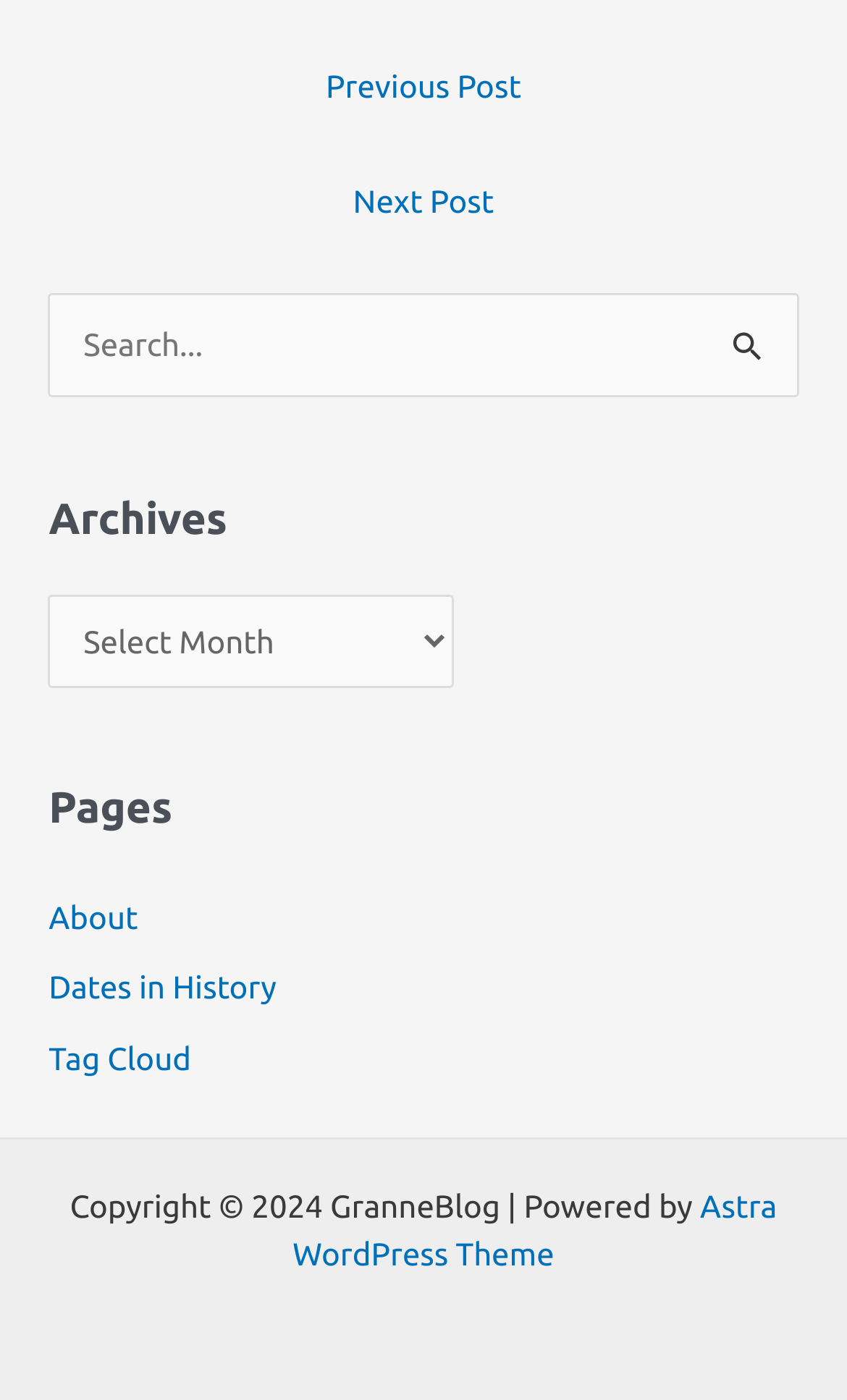Provide the bounding box coordinates of the area you need to click to execute the following instruction: "Go to previous post".

[0.044, 0.038, 0.956, 0.09]